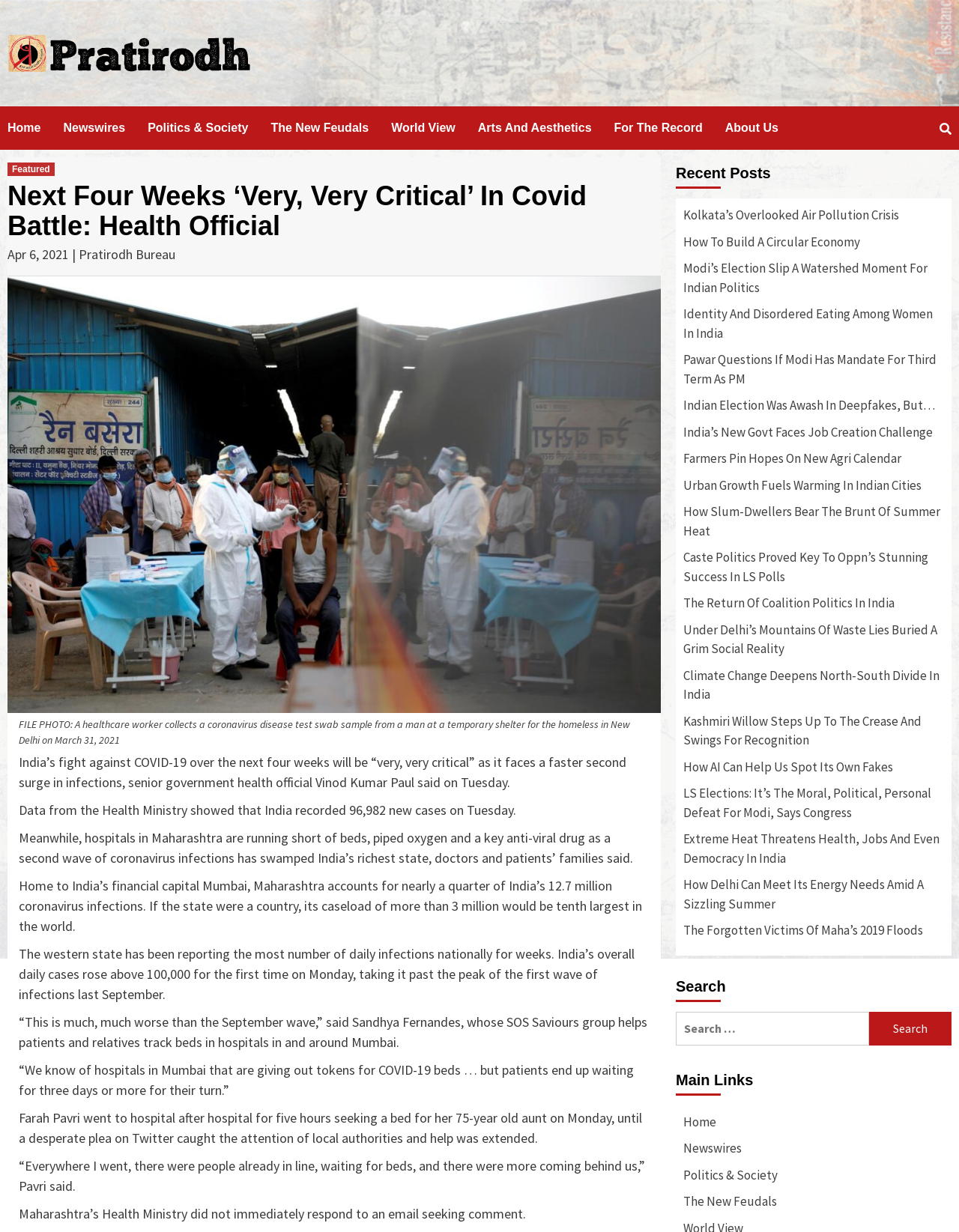From the screenshot, find the bounding box of the UI element matching this description: "Arts And Aesthetics". Supply the bounding box coordinates in the form [left, top, right, bottom], each a float between 0 and 1.

[0.498, 0.086, 0.64, 0.122]